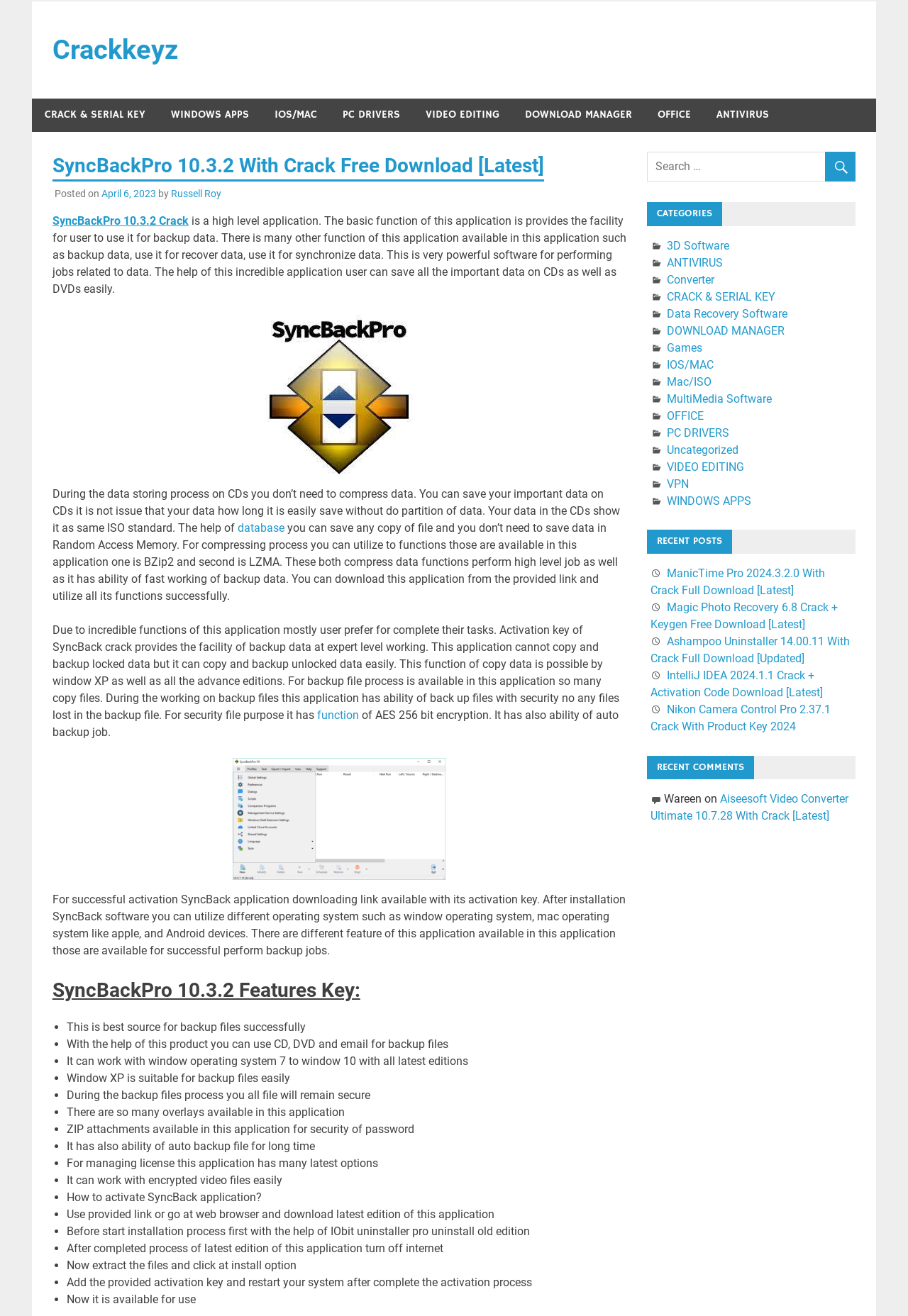Provide a thorough description of the webpage's content and layout.

This webpage is about SyncBackPro 10.3.2 Crack, a high-level application for backing up data. At the top, there is a header section with a link to "Crackkeyz" and a static text "Get Best Crack Software With Activation Keys". Below this, there are several links to different categories, including "CRACK & SERIAL KEY", "WINDOWS APPS", "IOS/MAC", "PC DRIVERS", "VIDEO EDITING", "DOWNLOAD MANAGER", and "OFFICE".

The main content of the webpage is divided into sections. The first section has a heading "SyncBackPro 10.3.2 With Crack Free Download [Latest]" and provides information about the application, including its features and functions. There is also an image of the application.

The next section describes the application's ability to backup data, including its ability to save data on CDs and DVDs without compressing it. There is also a link to "database" and an image of the application.

The following sections provide more information about the application's features, including its ability to compress data using BZip2 and LZMA, and its ability to backup files with security using AES 256-bit encryption. There are also links to "function" and an image of the application.

The webpage also lists the key features of SyncBackPro 10.3.2, including its ability to work with different operating systems, its ability to backup files successfully, and its ability to work with encrypted video files.

At the bottom of the webpage, there is a section with a heading "CATEGORIES" that provides links to different categories, including "3D Software", "ANTIVIRUS", "Converter", and "Games". There is also a search box and a button with a magnifying glass icon.

Overall, the webpage provides detailed information about SyncBackPro 10.3.2 Crack, including its features, functions, and benefits, as well as links to different categories and a search box.